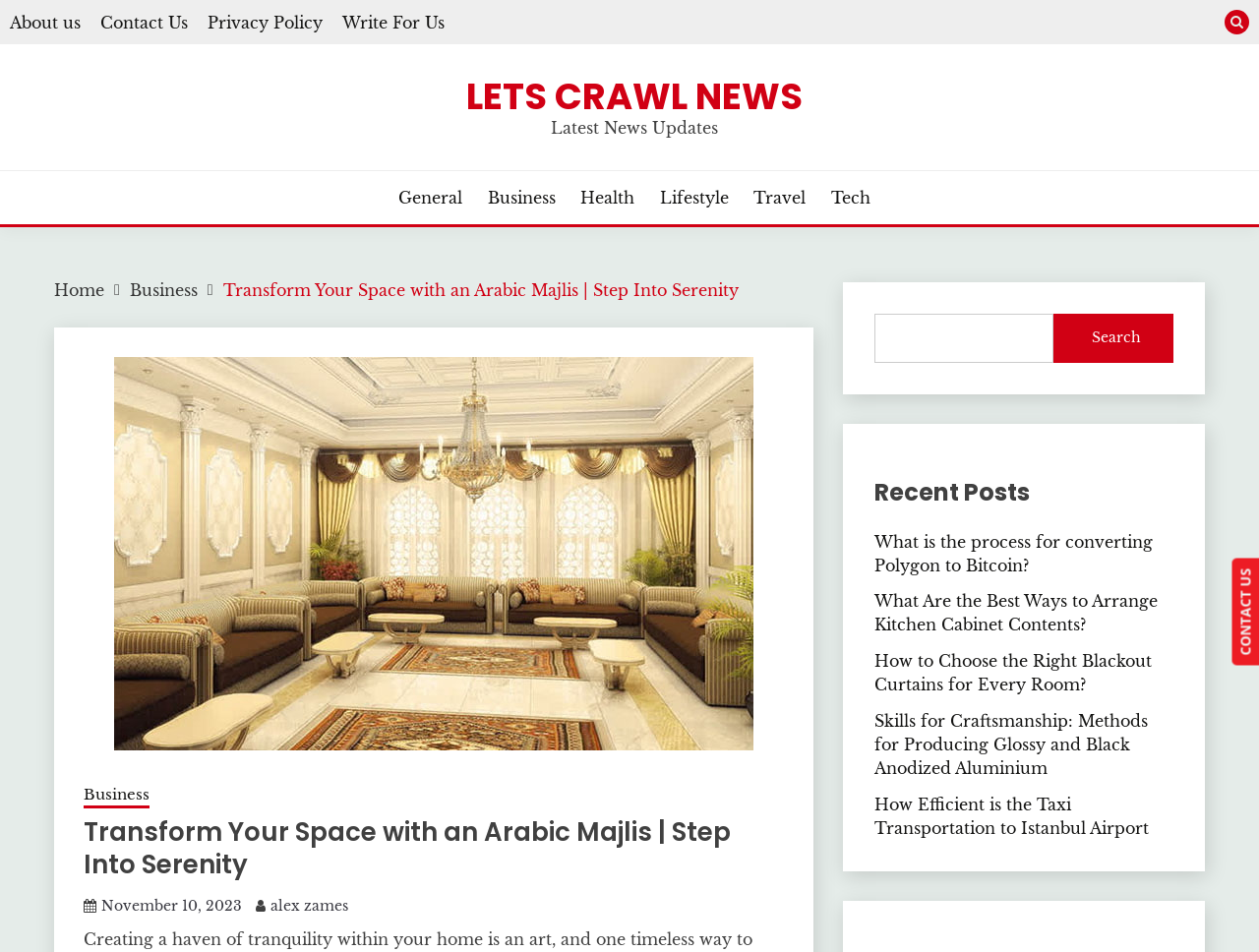By analyzing the image, answer the following question with a detailed response: Who wrote the article 'Transform Your Space with an Arabic Majlis | Step Into Serenity'?

I found the author's name 'alex zames' below the title 'Transform Your Space with an Arabic Majlis | Step Into Serenity'.